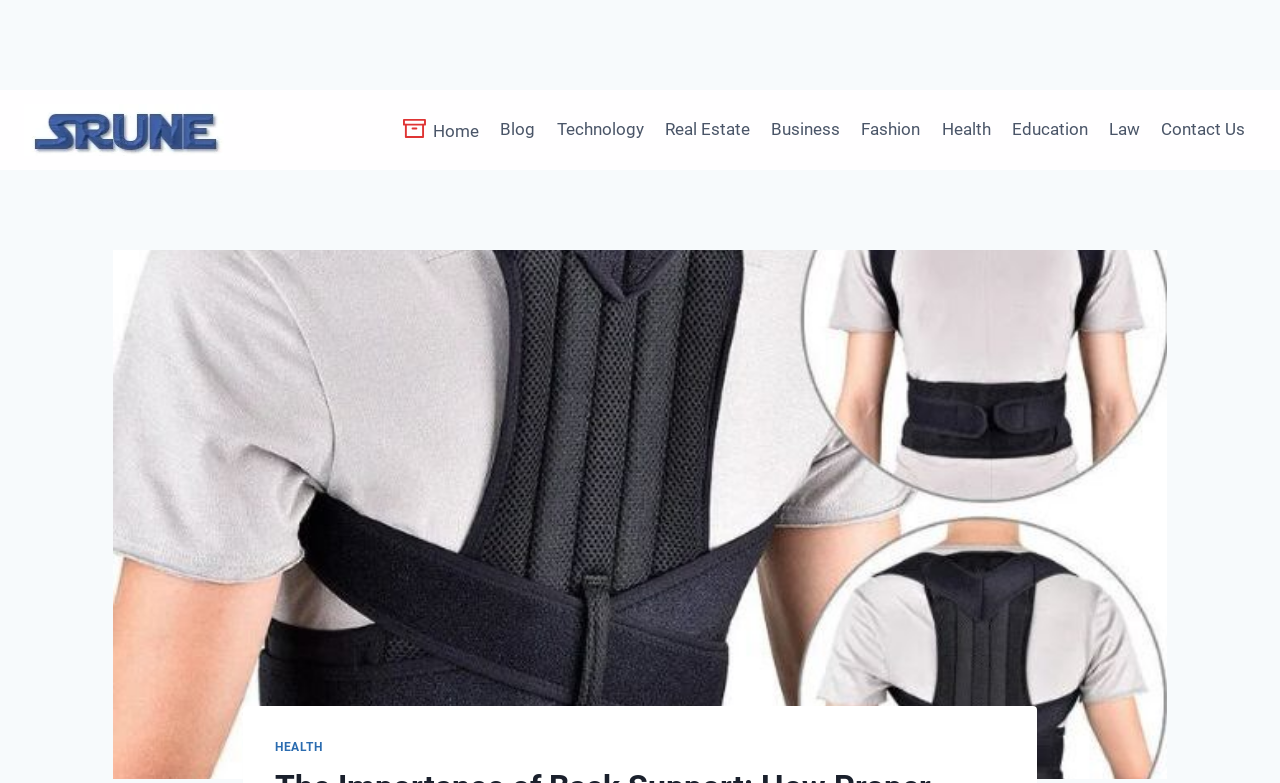Answer this question using a single word or a brief phrase:
What is the main topic of the webpage?

Back Support